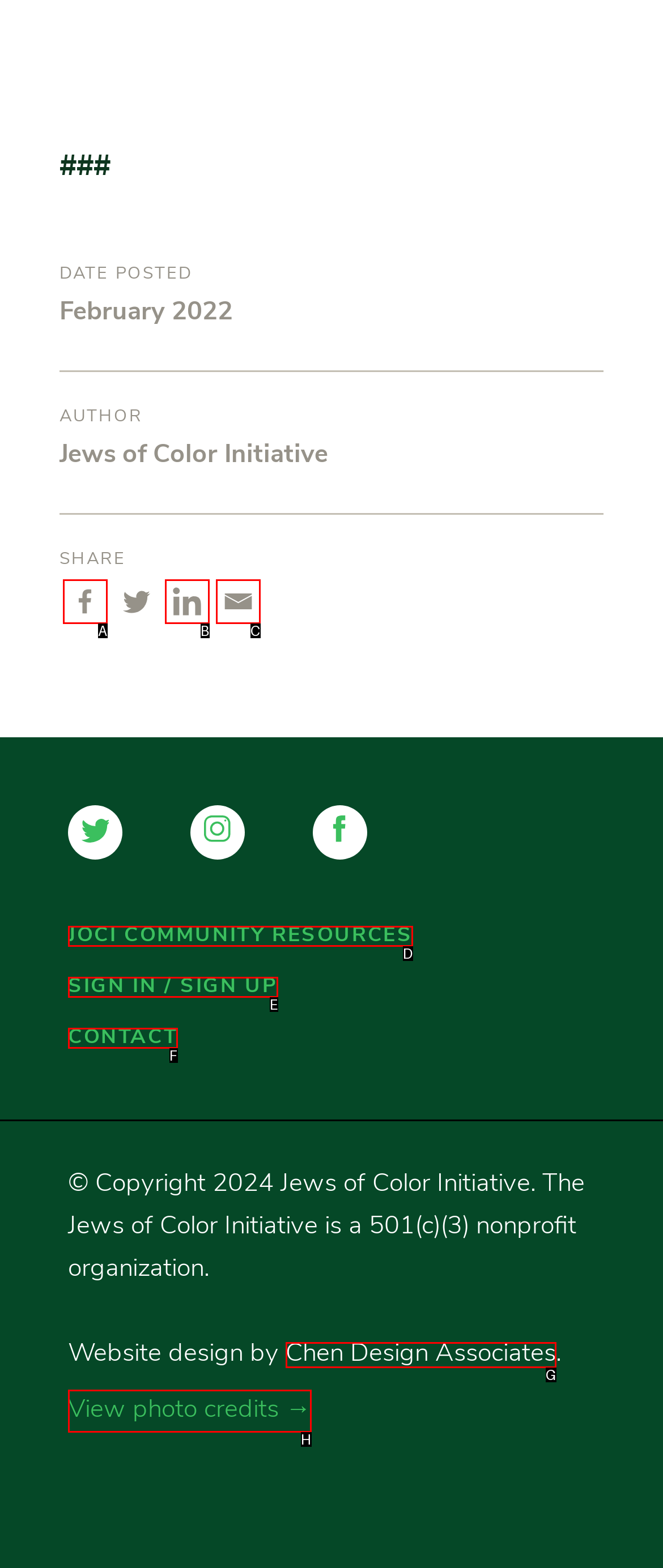Determine which letter corresponds to the UI element to click for this task: add a comment
Respond with the letter from the available options.

None